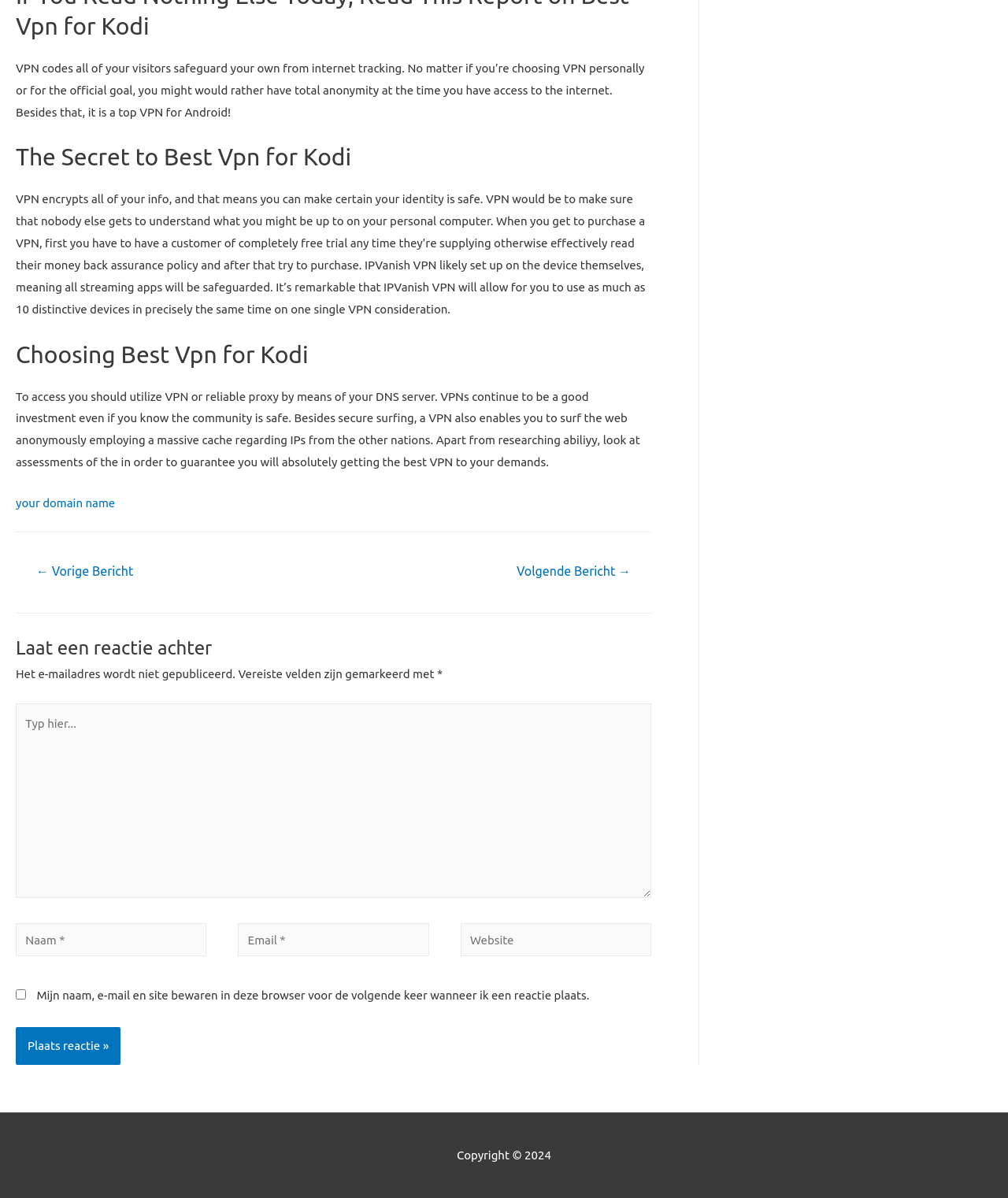Find the bounding box coordinates of the clickable area required to complete the following action: "Click the 'Volgende Bericht →' link".

[0.494, 0.466, 0.645, 0.49]